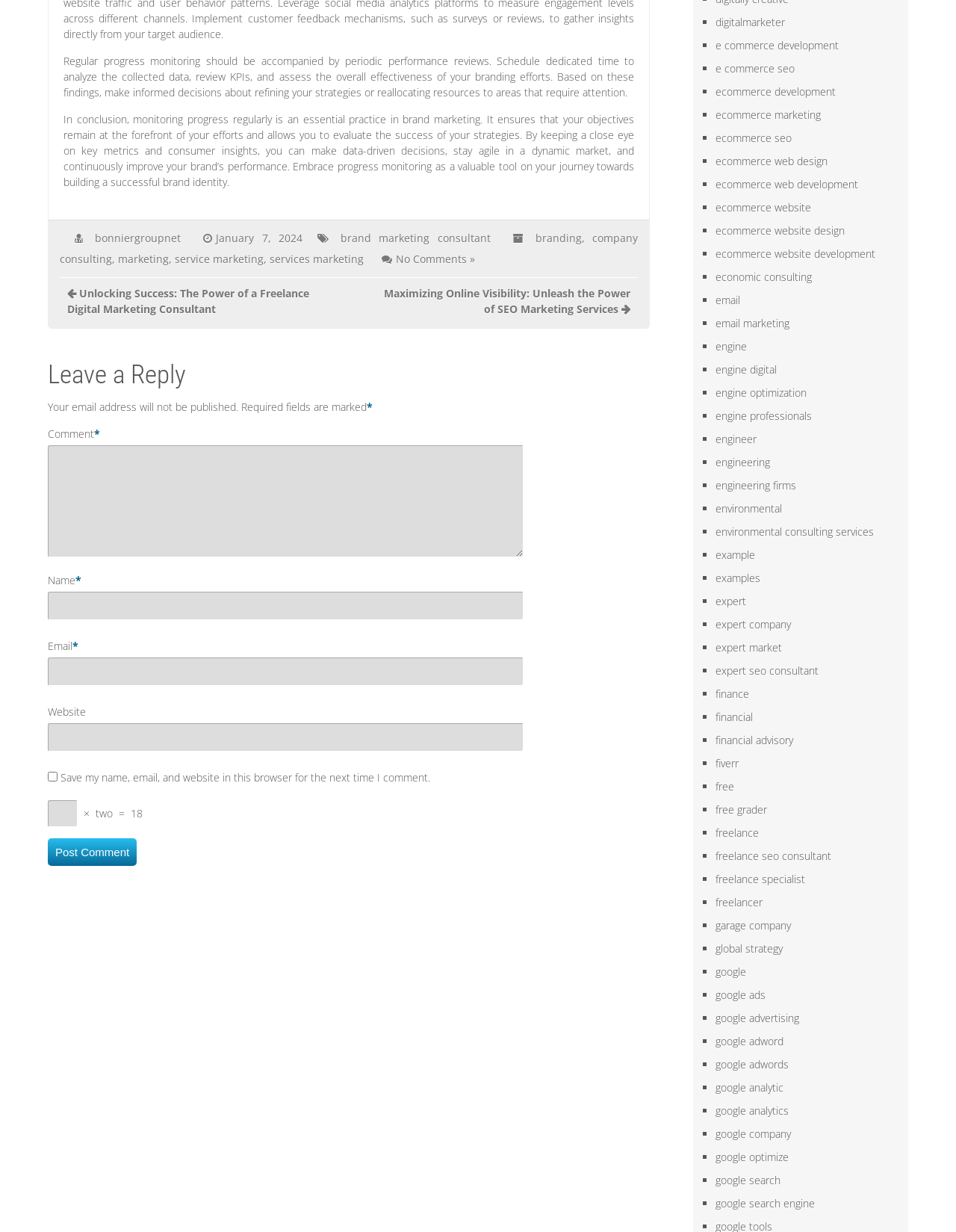Please identify the bounding box coordinates of the element I should click to complete this instruction: 'Click the 'Post Comment' button'. The coordinates should be given as four float numbers between 0 and 1, like this: [left, top, right, bottom].

[0.05, 0.68, 0.143, 0.703]